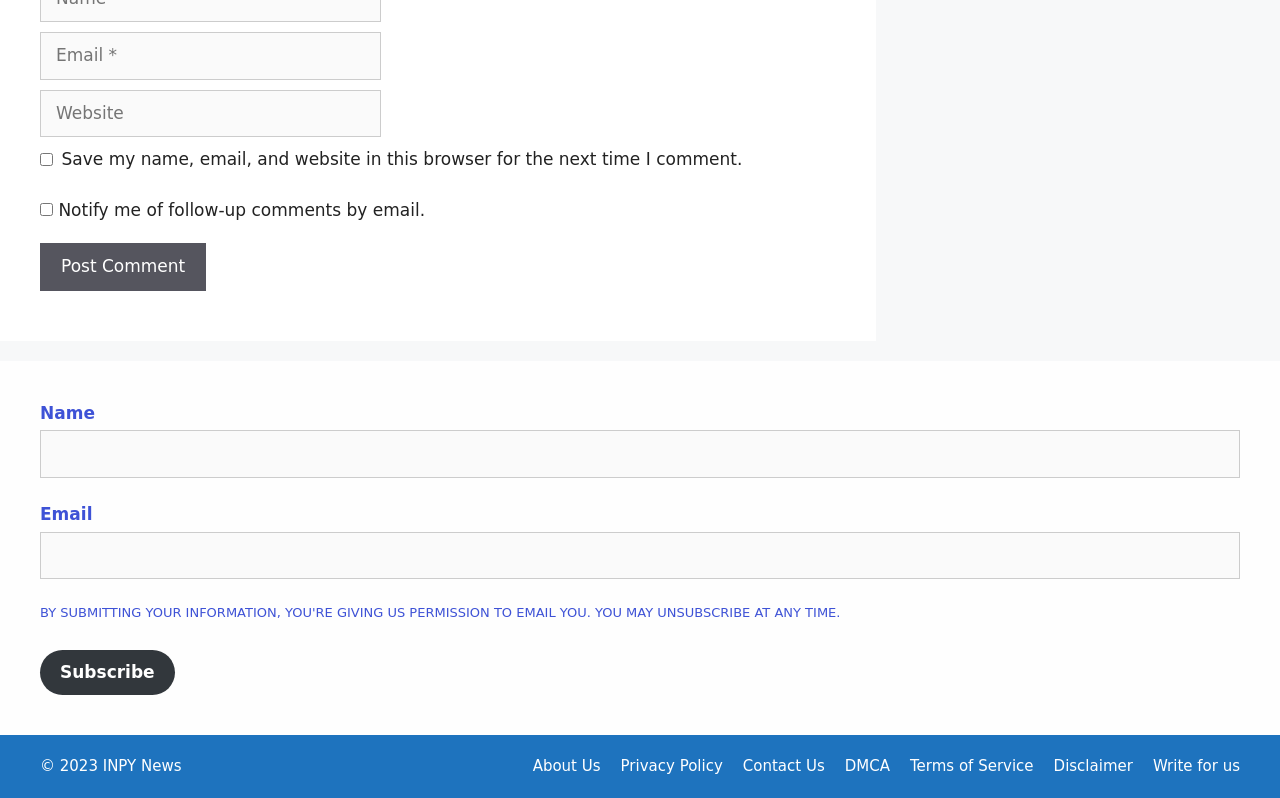What is the purpose of the checkbox 'Save my name, email, and website in this browser for the next time I comment'?
Using the visual information, respond with a single word or phrase.

To save user data